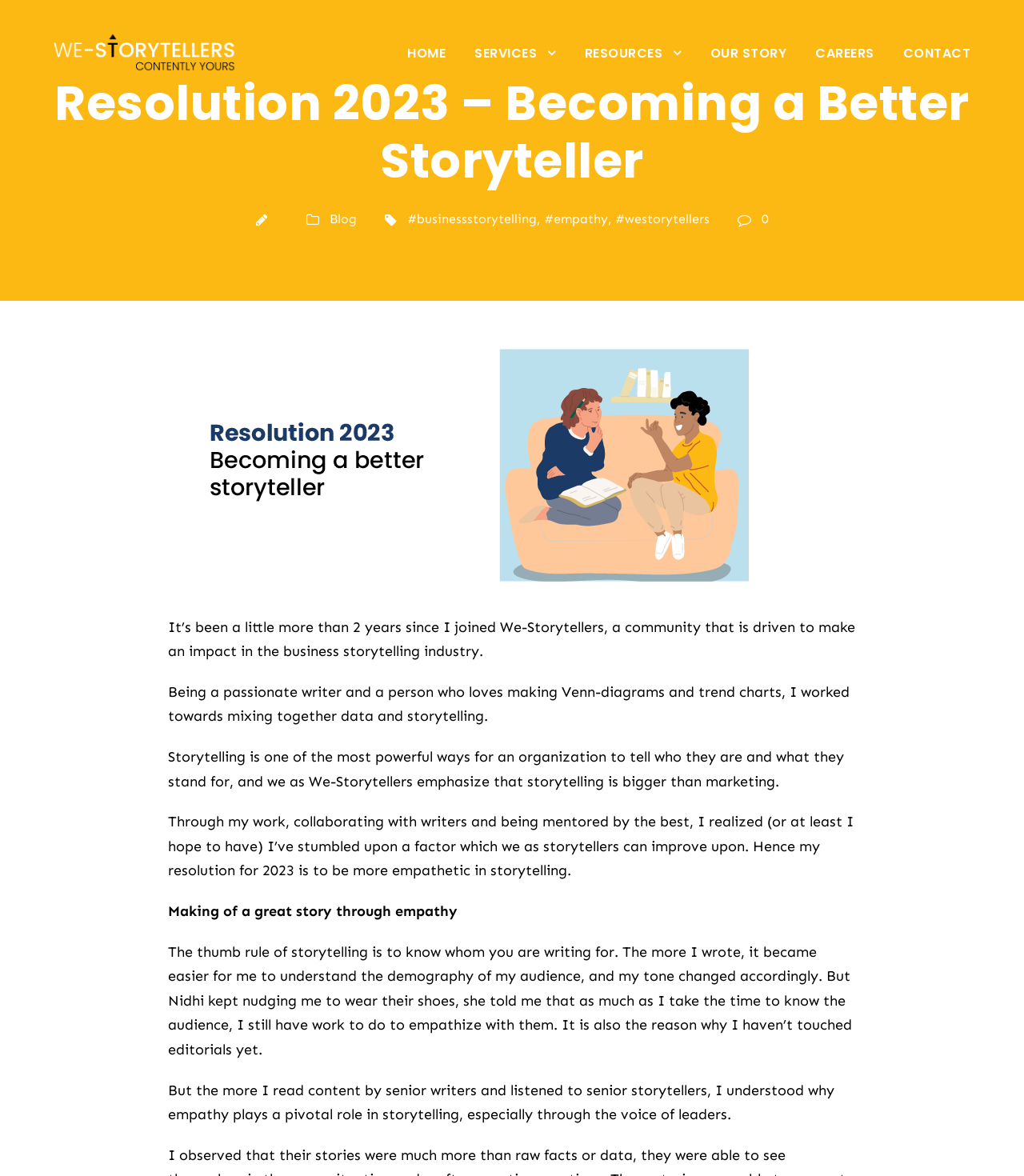Given the description of the UI element: "Contact", predict the bounding box coordinates in the form of [left, top, right, bottom], with each value being a float between 0 and 1.

[0.882, 0.036, 0.948, 0.078]